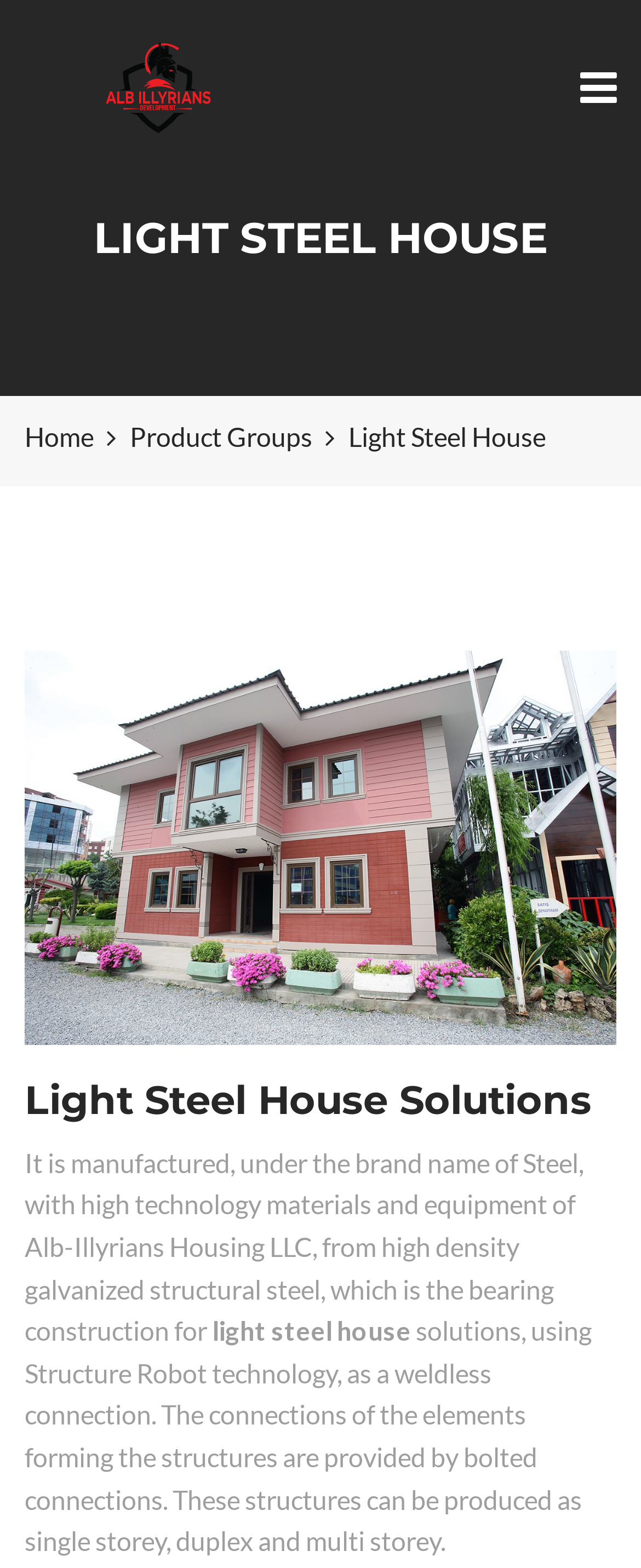What is the material used for the structural steel?
Give a one-word or short phrase answer based on the image.

High density galvanized